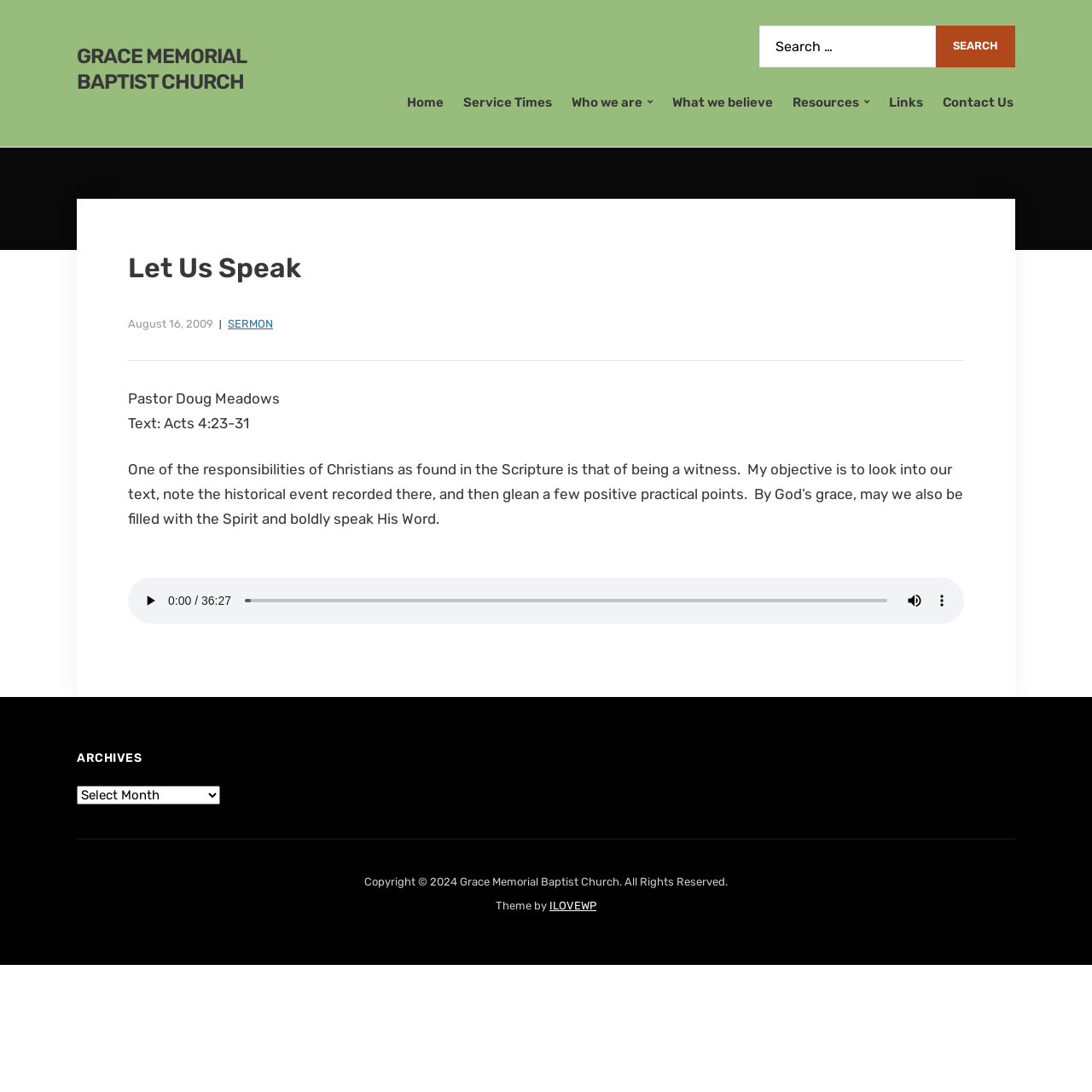Describe the webpage meticulously, covering all significant aspects.

The webpage is for Grace Memorial Baptist Church, with the title "Let Us Speak" prominently displayed at the top. Below the title, there is a search bar with a "Search" button on the right side. 

On the top navigation menu, there are 7 links: "Home", "Service Times", "Who we are", "What we believe", "Resources", "Links", and "Contact Us", arranged from left to right.

The main content area is divided into two sections. The left section contains an article with a heading "Let Us Speak" and a subheading "August 16, 2009". Below the heading, there is a link to a sermon, followed by the text "Pastor Doug Meadows" and "Text: Acts 4:23-31". The main content of the article is a sermon transcript, which discusses the responsibility of Christians to be witnesses and to boldly speak God's Word.

On the right side of the article, there is an audio player with play, mute, and time scrubber controls. Below the audio player, there is a figure, which may be an image or a graphic.

At the bottom of the page, there is a section with a dropdown menu for archives, followed by a copyright notice and a theme credit.